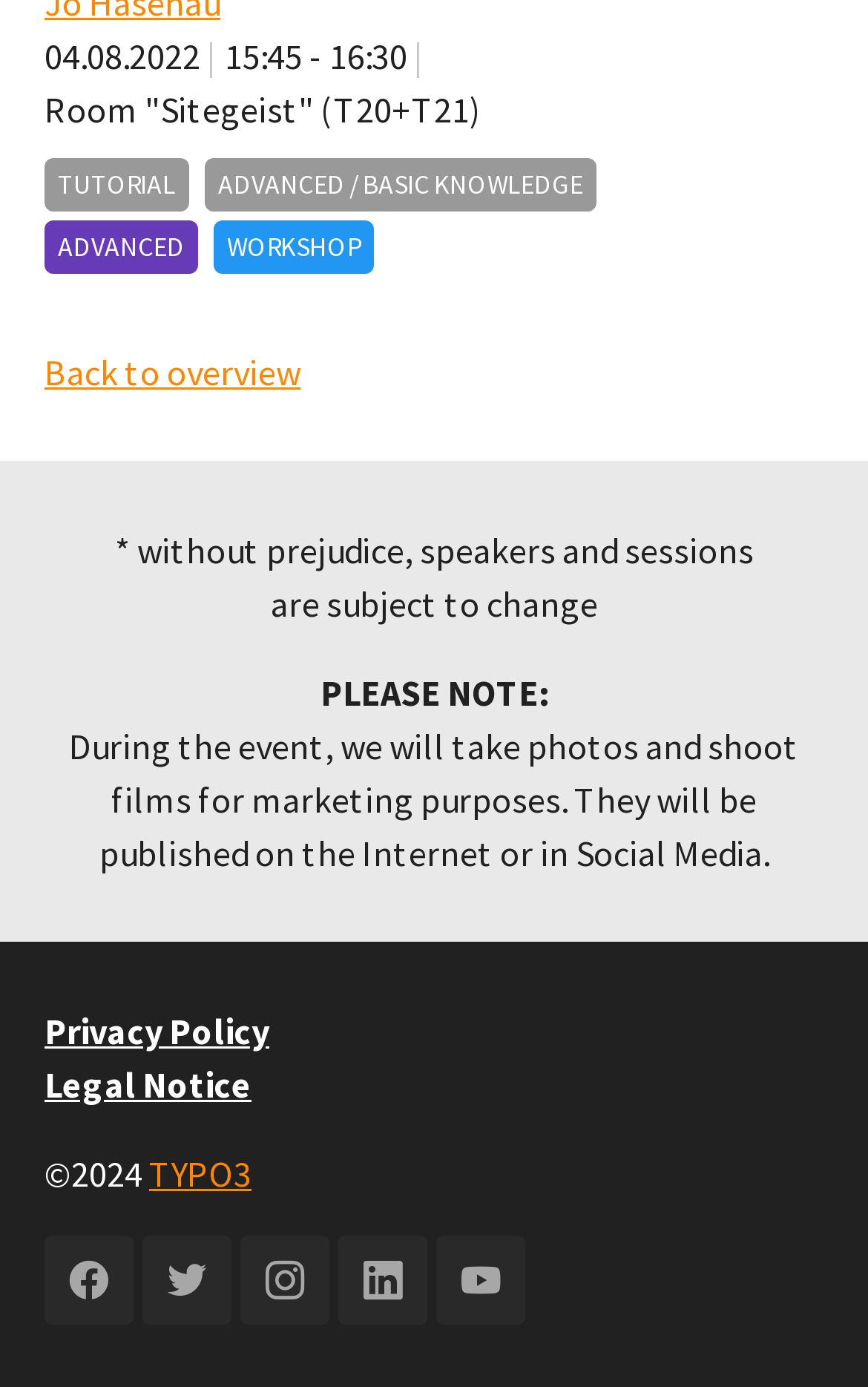How many social media links are there?
Give a detailed response to the question by analyzing the screenshot.

There are five social media links at the bottom of the webpage, which are Facebook, Twitter, Instagram, LinkedIn, and YouTube.